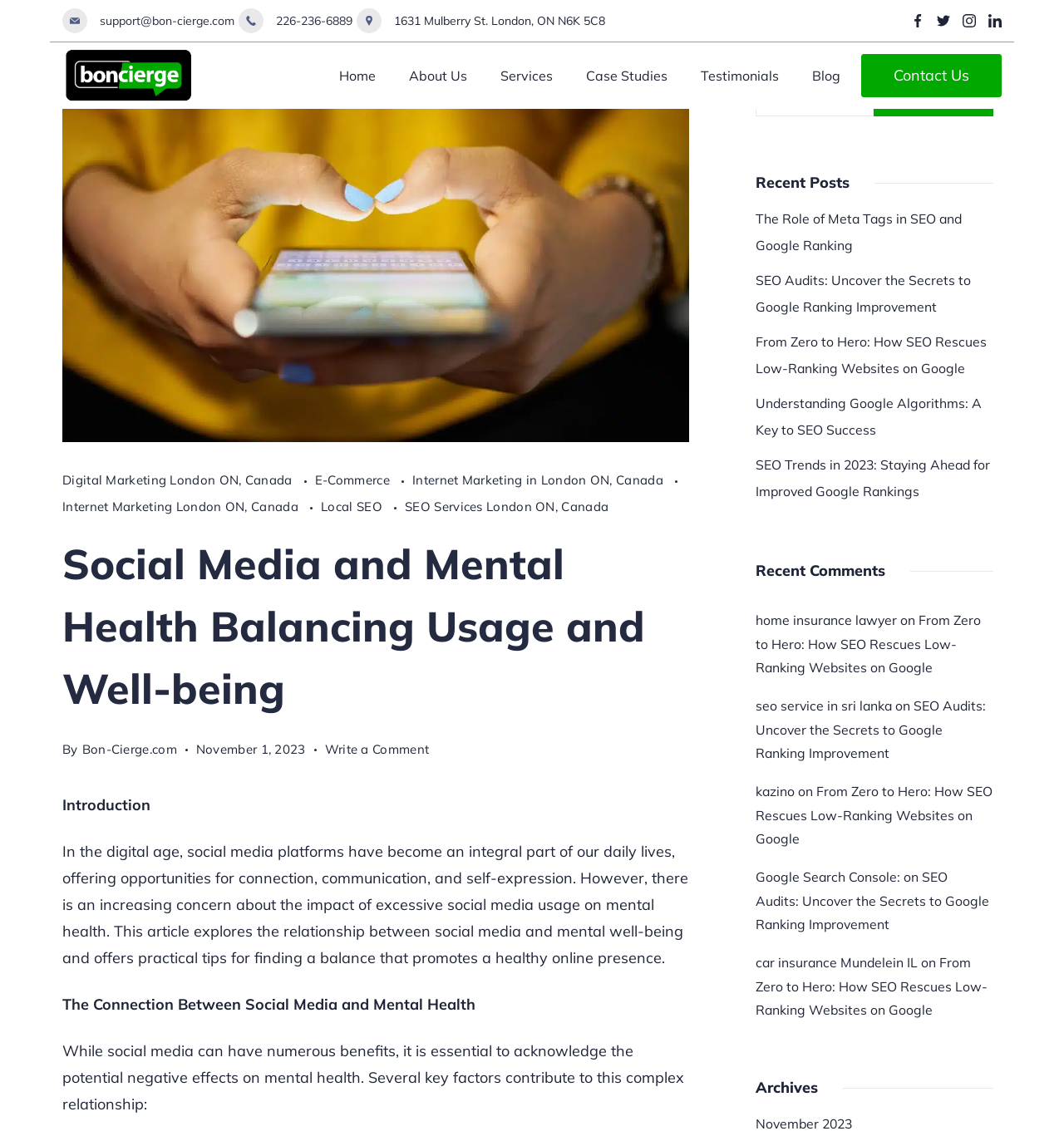Can you specify the bounding box coordinates of the area that needs to be clicked to fulfill the following instruction: "Visit the 'About Us' page"?

[0.369, 0.053, 0.455, 0.08]